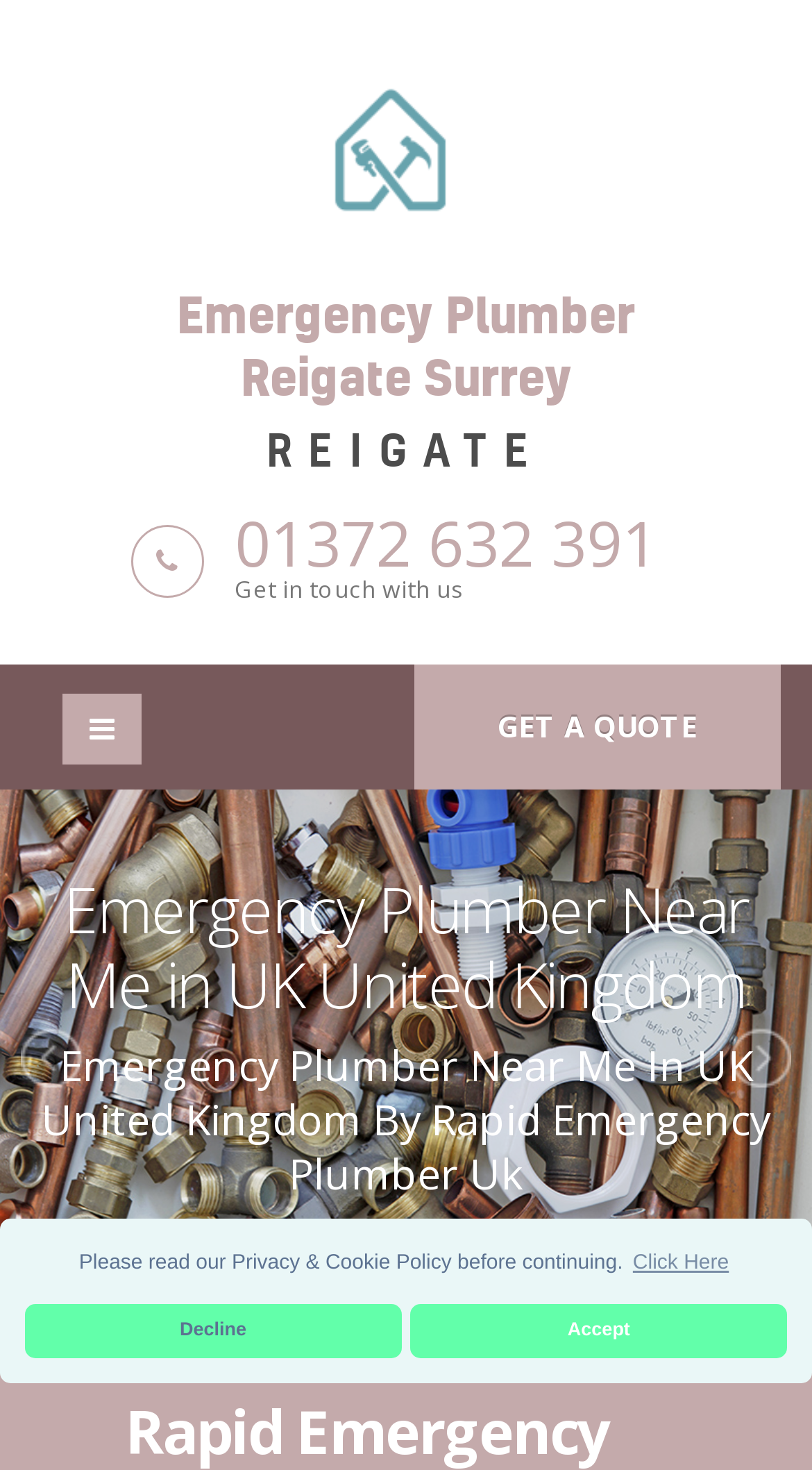How can I get in touch with the emergency plumbing service?
Refer to the image and provide a thorough answer to the question.

I found a static text element with the text 'Get in touch with us' and a link element with the text 'GET A QUOTE', which suggests that I can either call the service or request a quote to get in touch with them.